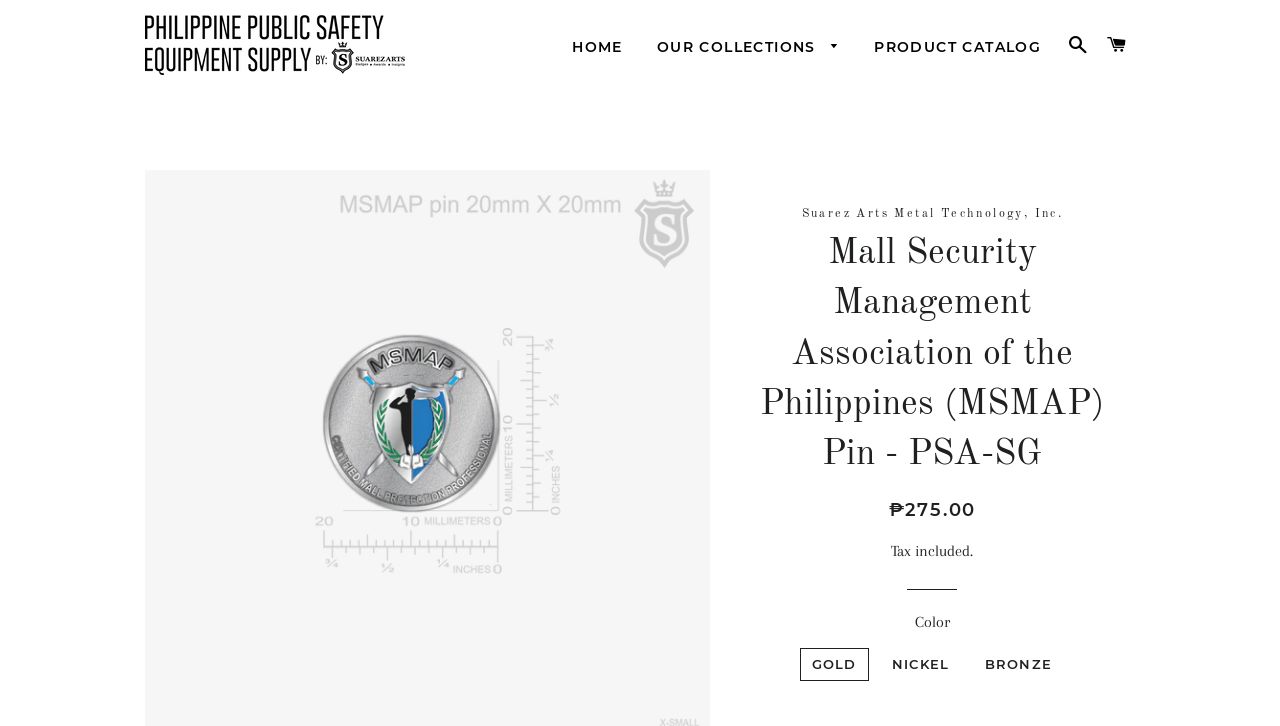How many radio options are available for the color?
Please respond to the question with as much detail as possible.

The radio options are located in a group element at the bottom of the webpage, and there are three radio buttons labeled 'GOLD', 'NICKEL', and 'BRONZE'.